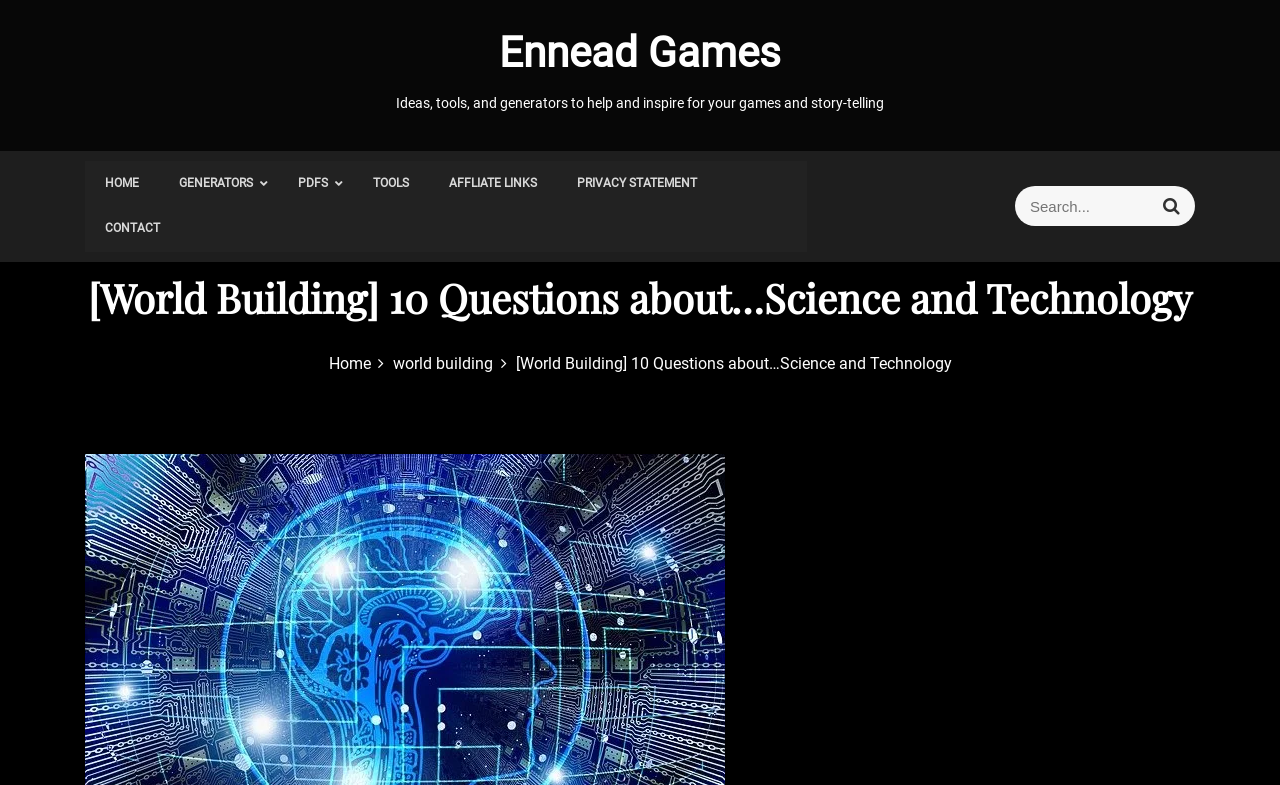From the given element description: "parent_node: Search for: name="s" placeholder="Search..."", find the bounding box for the UI element. Provide the coordinates as four float numbers between 0 and 1, in the order [left, top, right, bottom].

[0.793, 0.237, 0.934, 0.288]